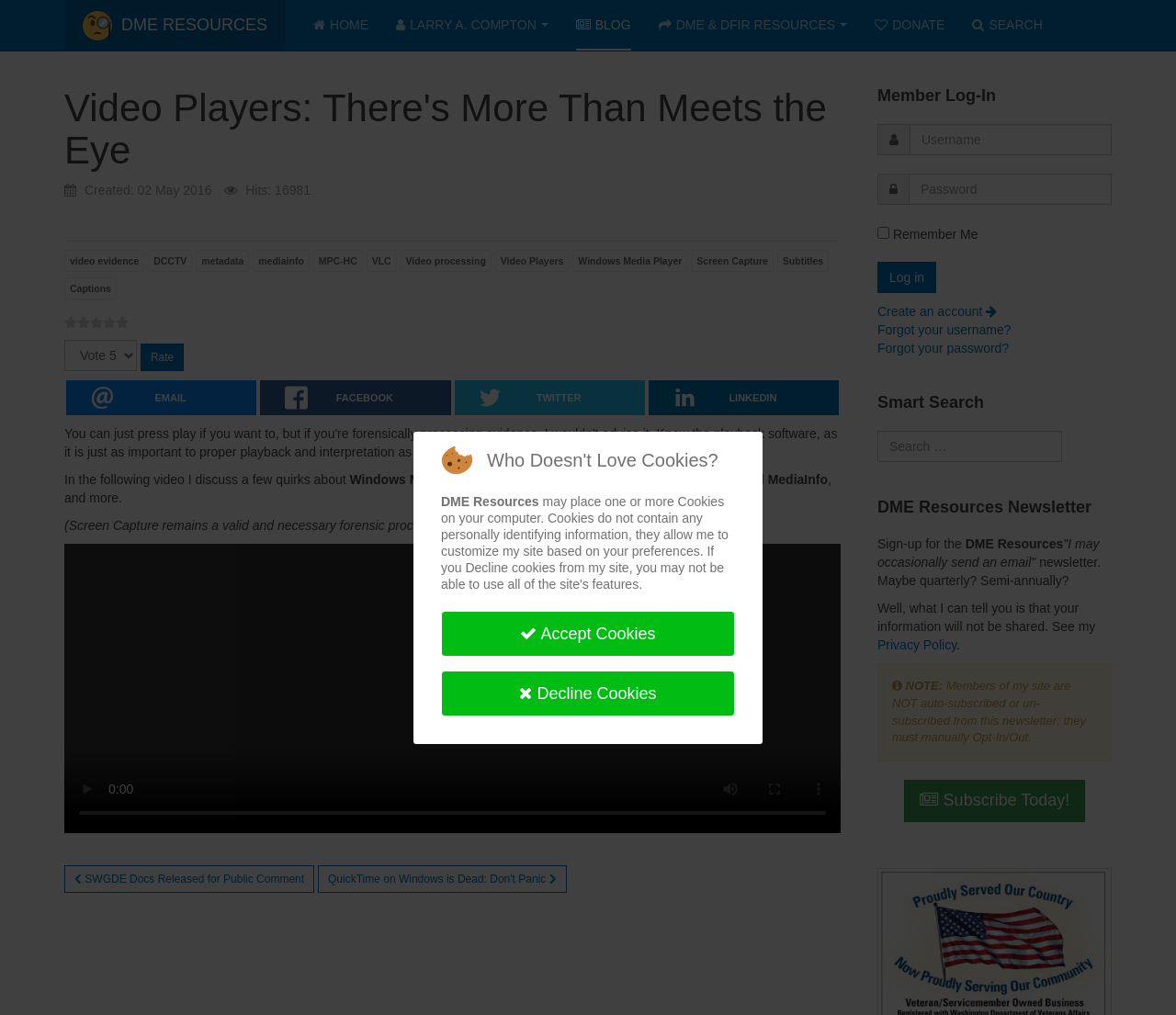Specify the bounding box coordinates of the element's area that should be clicked to execute the given instruction: "Log in to the member area". The coordinates should be four float numbers between 0 and 1, i.e., [left, top, right, bottom].

[0.746, 0.258, 0.796, 0.289]